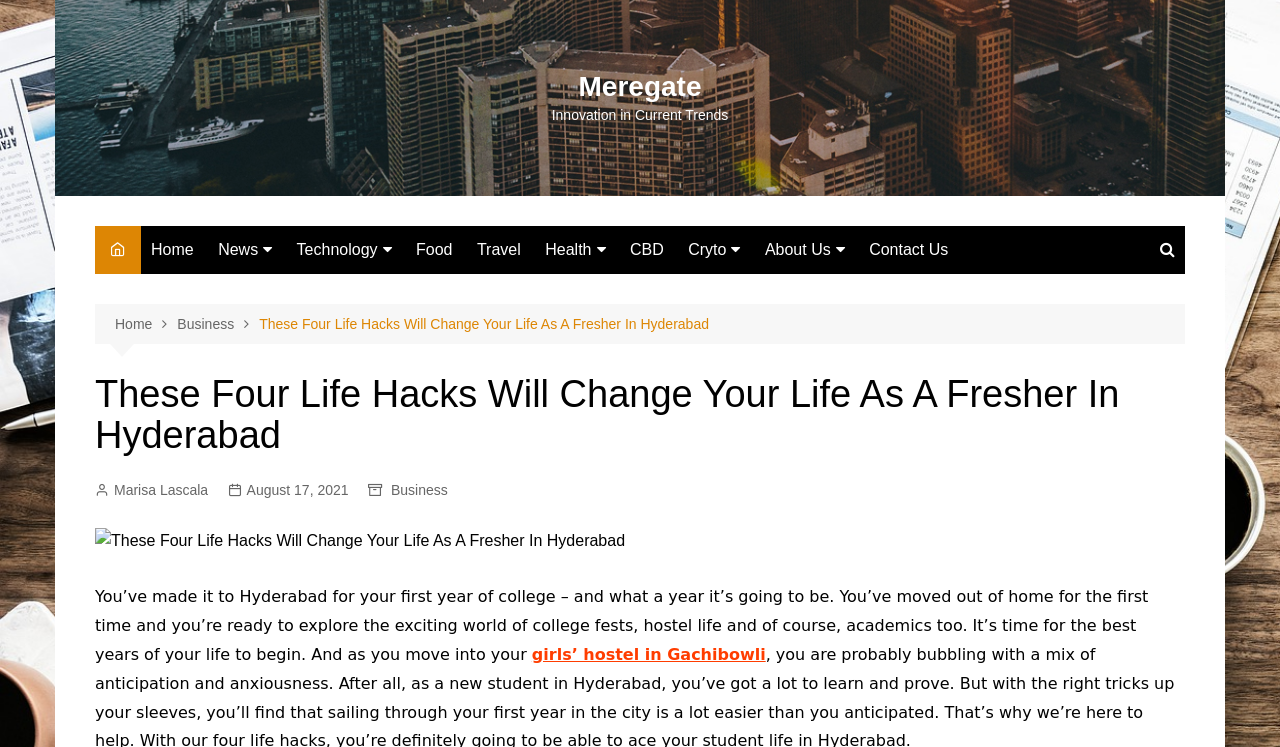Specify the bounding box coordinates of the area that needs to be clicked to achieve the following instruction: "Visit the 'News' section".

[0.163, 0.303, 0.22, 0.367]